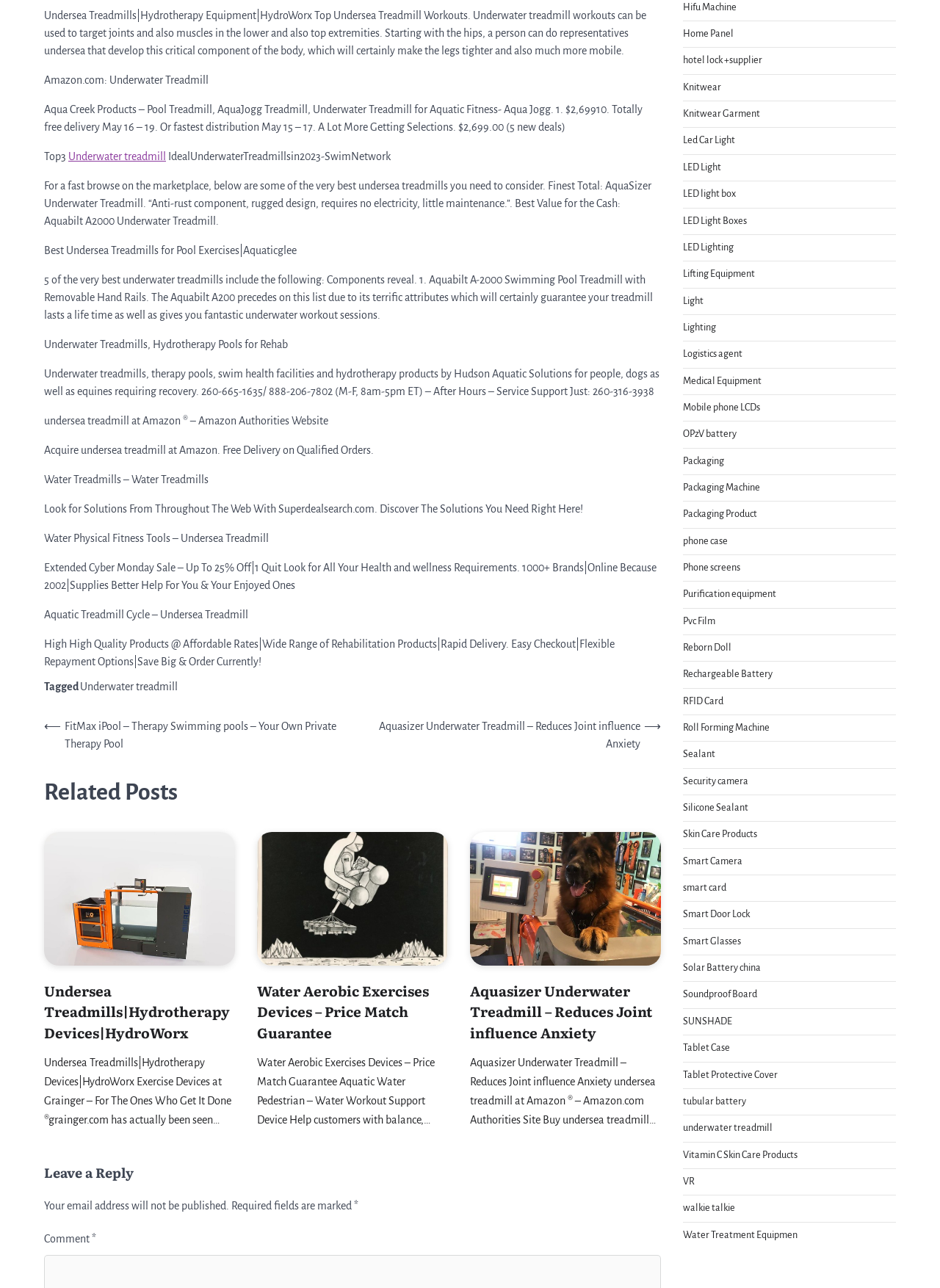Based on the description "Contact", find the bounding box of the specified UI element.

None